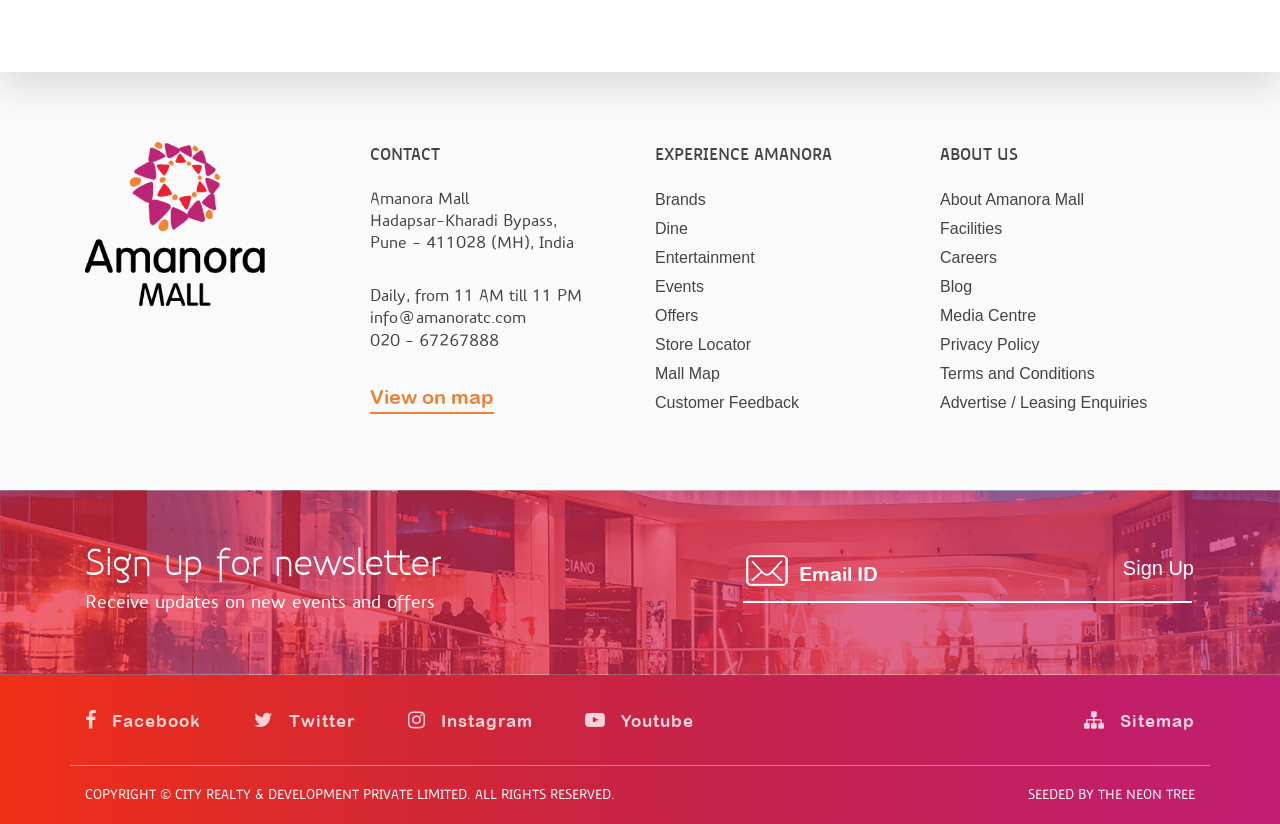Can you determine the bounding box coordinates of the area that needs to be clicked to fulfill the following instruction: "Sign up for newsletter"?

[0.873, 0.67, 0.938, 0.732]